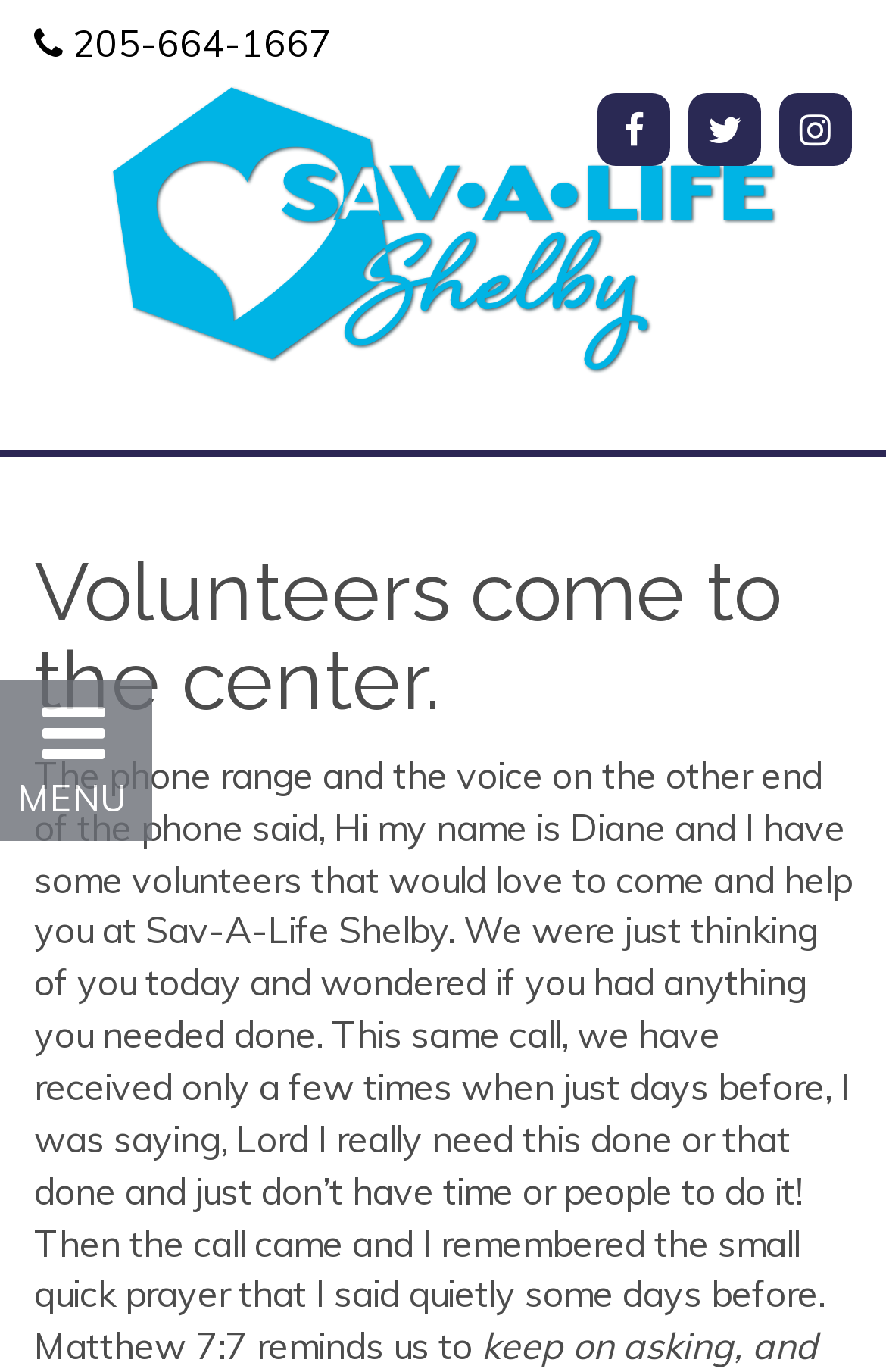Identify the bounding box coordinates of the region I need to click to complete this instruction: "view June 2023".

None